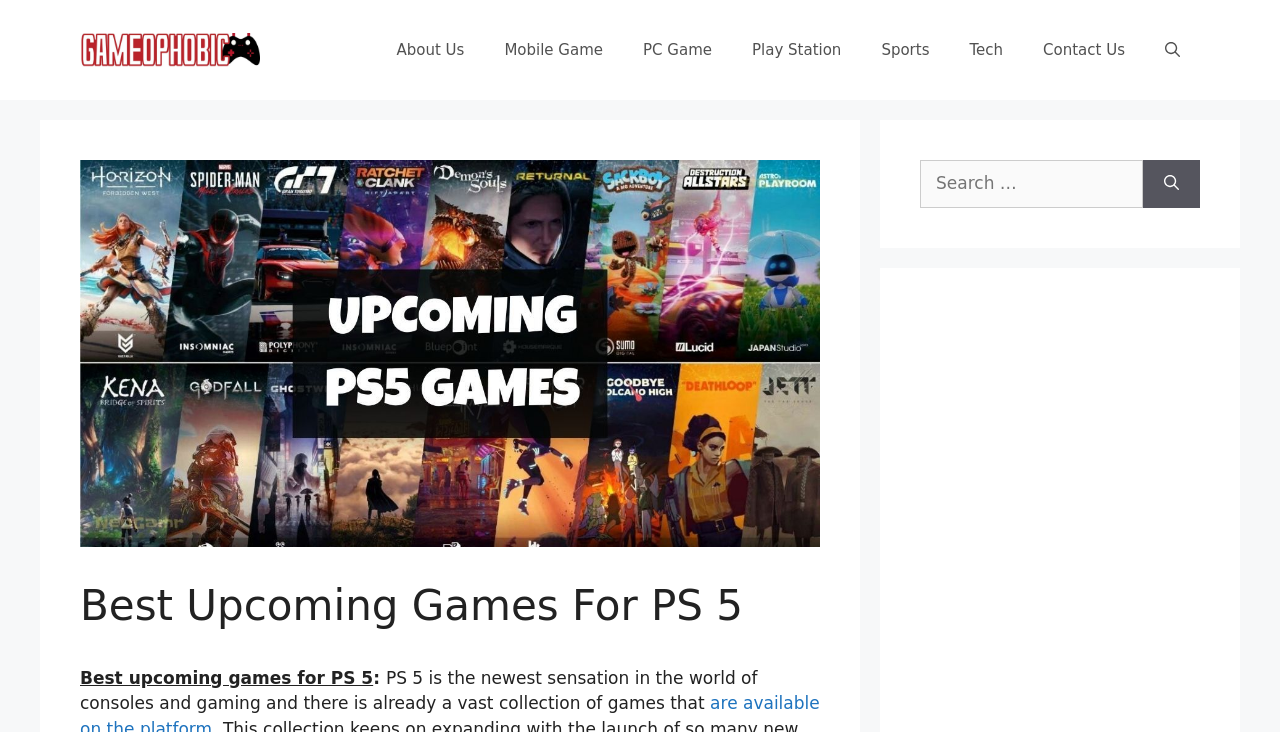Locate the bounding box of the UI element described by: "Play Station" in the given webpage screenshot.

[0.572, 0.027, 0.673, 0.109]